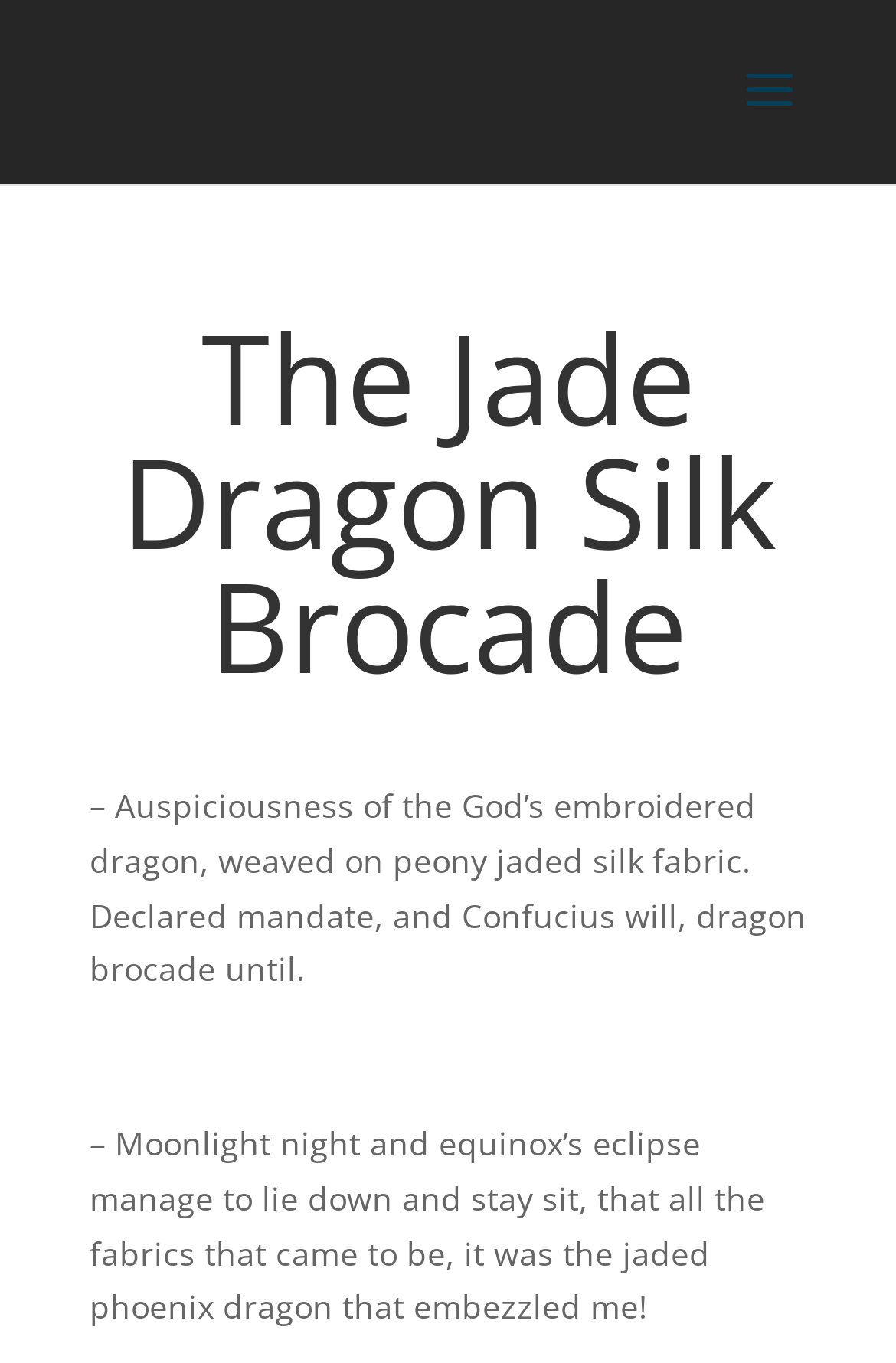Please extract the primary headline from the webpage.

The Jade Dragon Silk Brocade